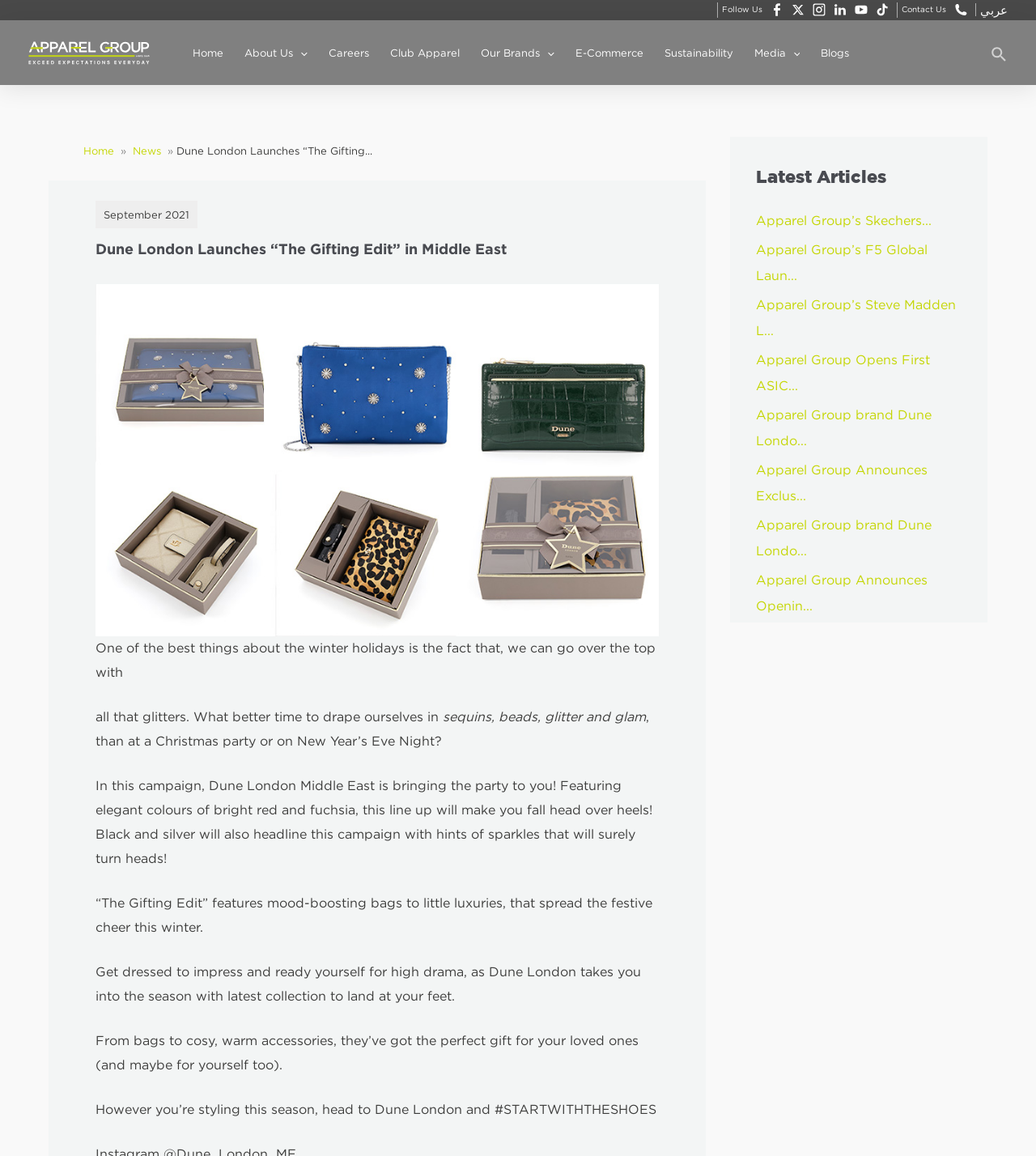Can you find and provide the title of the webpage?

Dune London Launches “The Gifting Edit” in Middle East